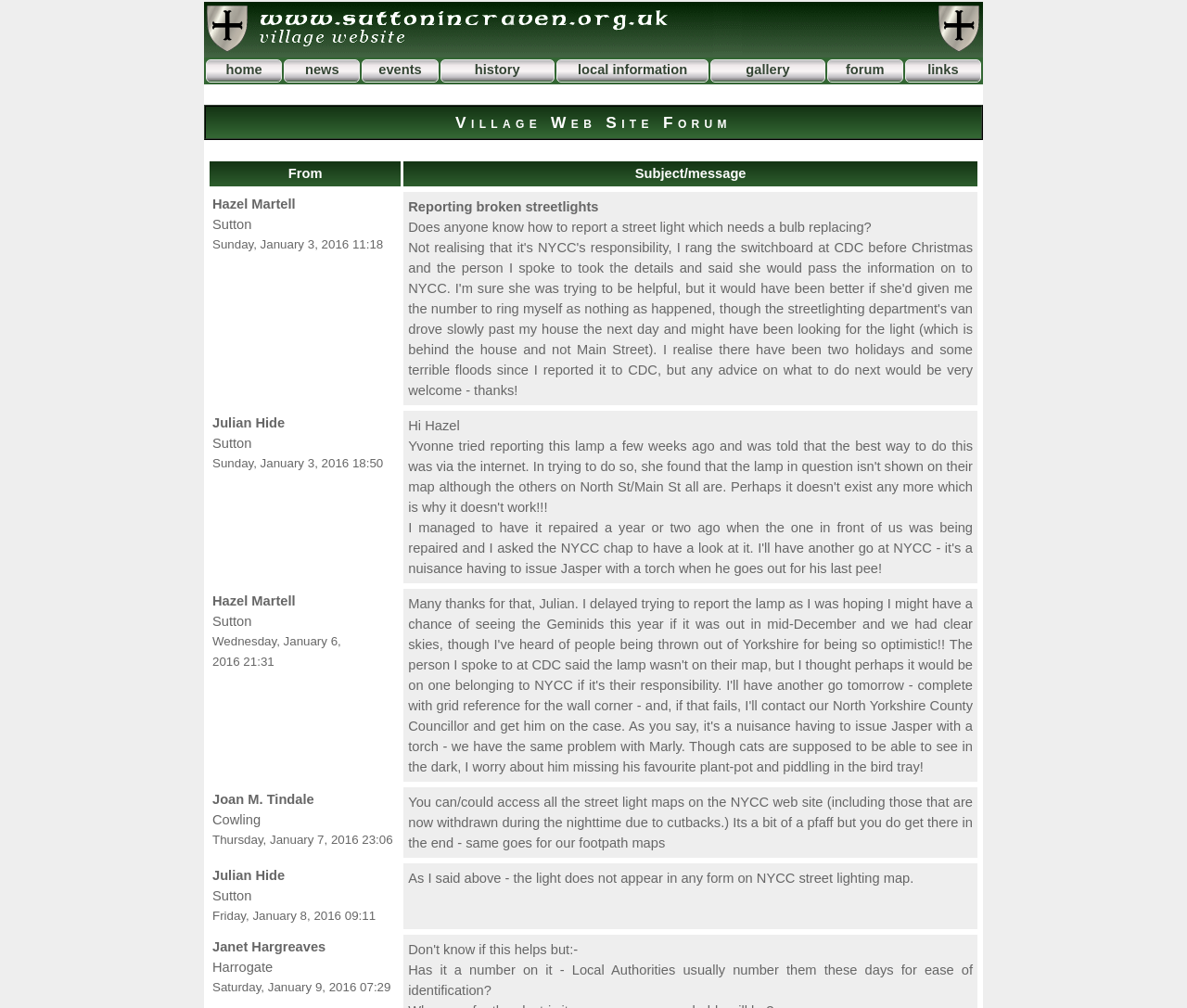Please look at the image and answer the question with a detailed explanation: How many rows are in the forum discussion table?

The forum discussion table is located in the table with the grid cells containing the topic of the discussion. There are 6 rows in total in this table, each containing a different post in the discussion.